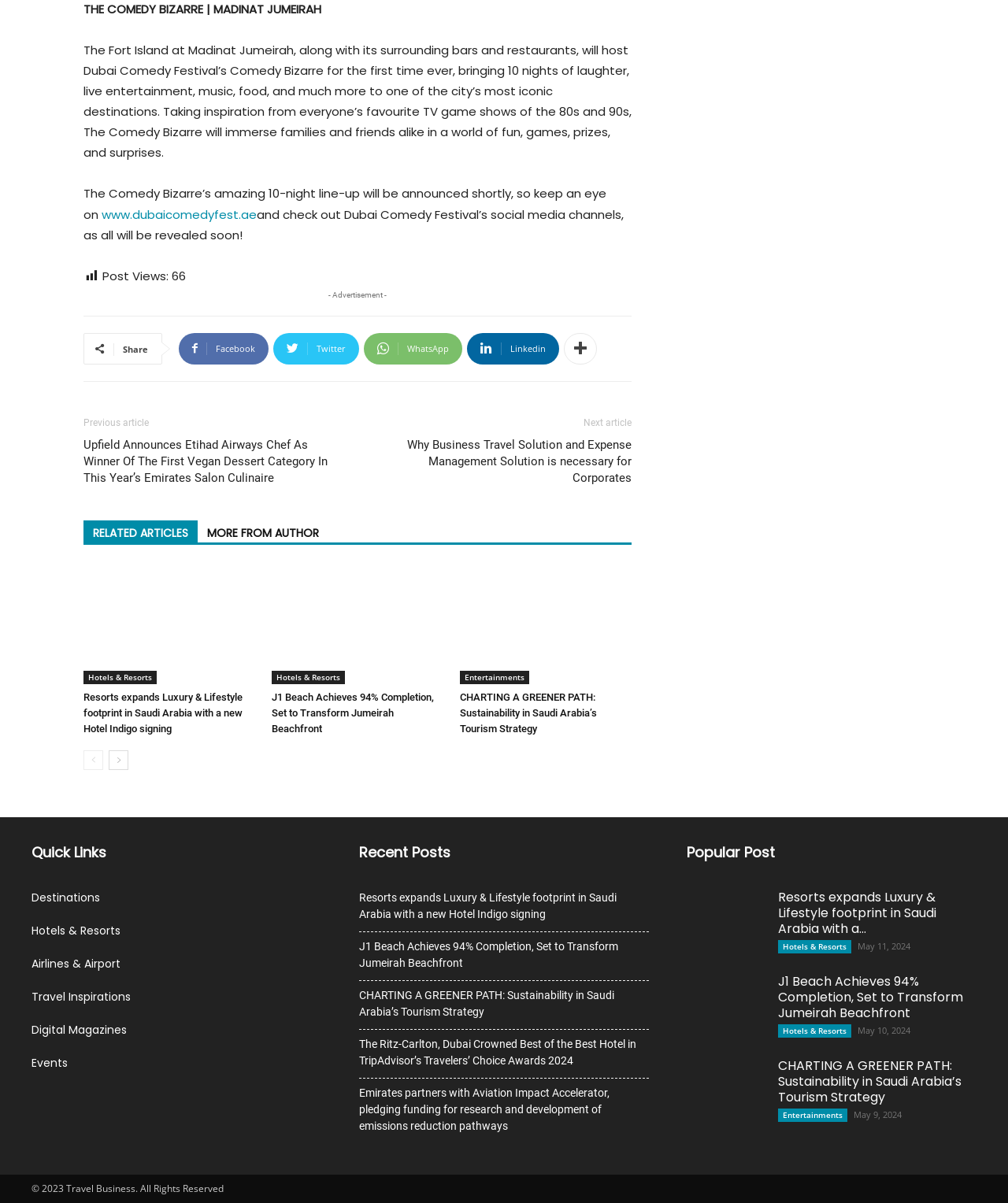Using the element description aria-label="prev-page", predict the bounding box coordinates for the UI element. Provide the coordinates in (top-left x, top-left y, bottom-right x, bottom-right y) format with values ranging from 0 to 1.

[0.083, 0.624, 0.102, 0.64]